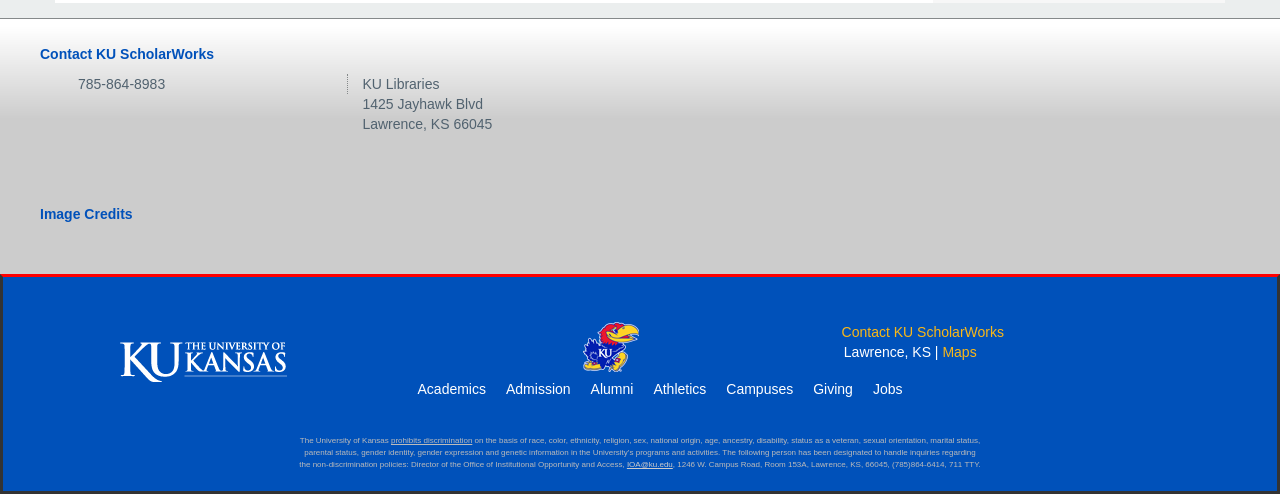What is the name of the university?
Please provide a single word or phrase as your answer based on the screenshot.

The University of Kansas